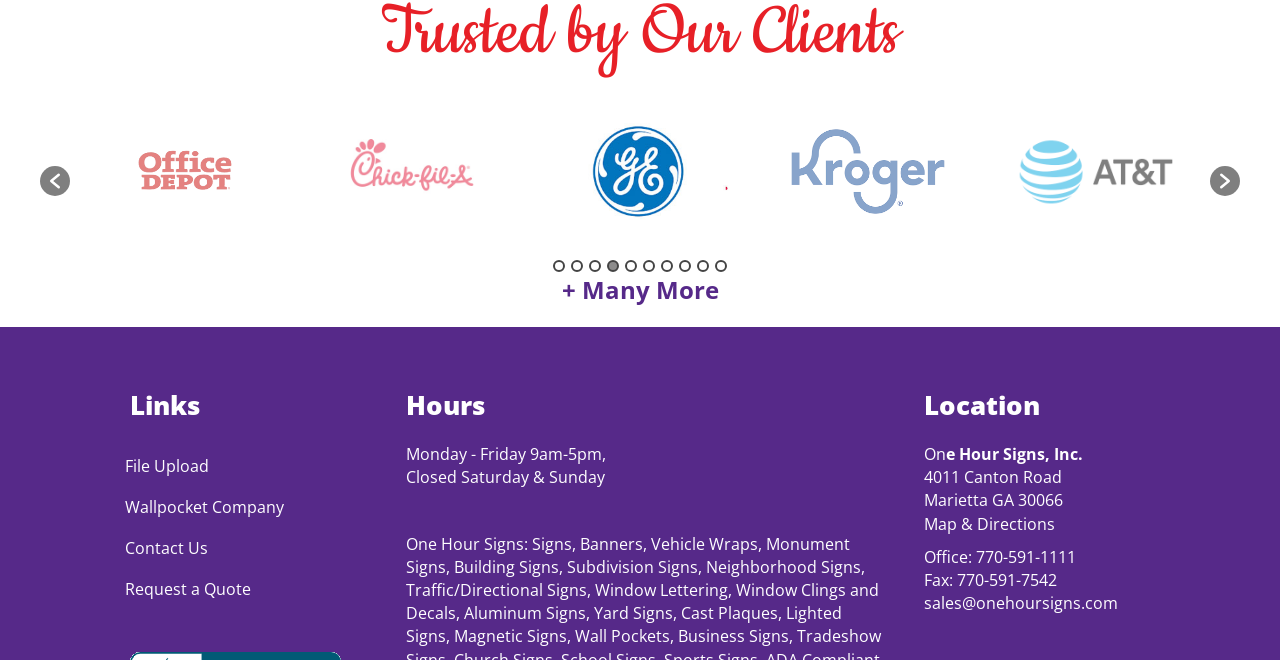What is the email address for sales?
Use the information from the image to give a detailed answer to the question.

I found the email address for sales by looking at the 'Location' section of the webpage, where it is mentioned as 'sales@onehoursigns.com'.